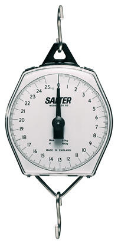What is the purpose of the metal hook?
From the image, provide a succinct answer in one word or a short phrase.

For hanging items